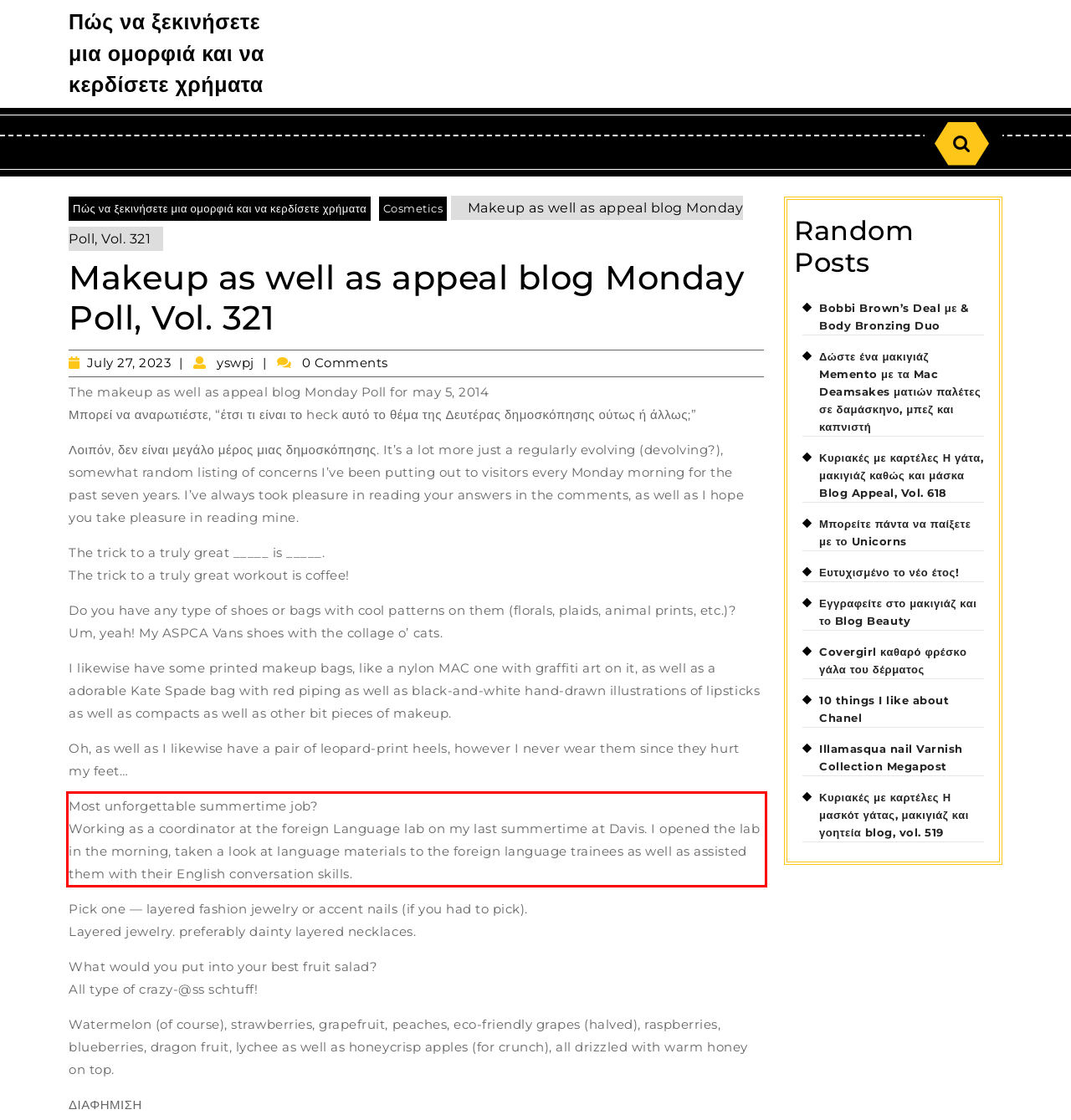Please perform OCR on the UI element surrounded by the red bounding box in the given webpage screenshot and extract its text content.

Most unforgettable summertime job? Working as a coordinator at the foreign Language lab on my last summertime at Davis. I opened the lab in the morning, taken a look at language materials to the foreign language trainees as well as assisted them with their English conversation skills.